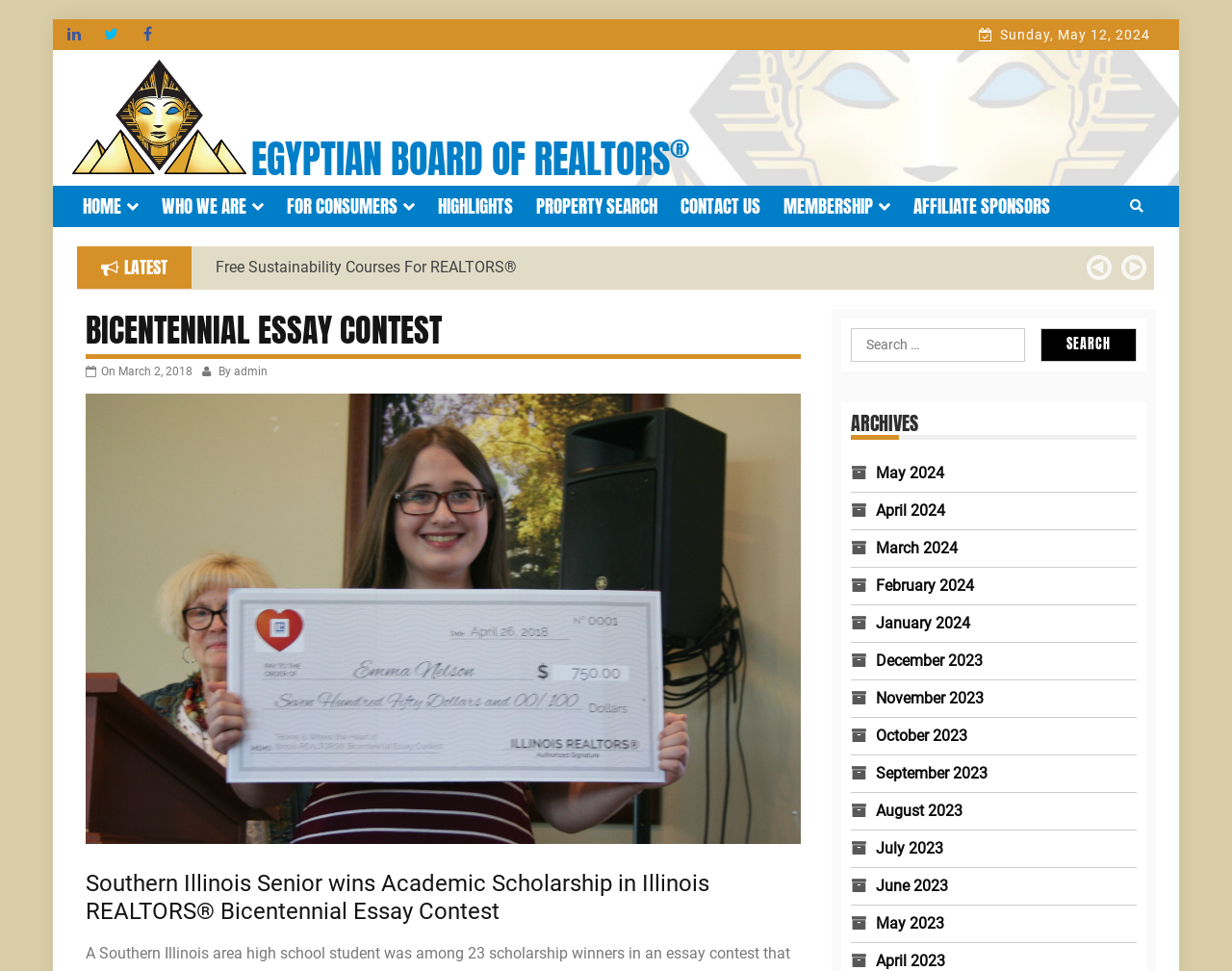Please identify the bounding box coordinates of the element that needs to be clicked to execute the following command: "Check archives". Provide the bounding box using four float numbers between 0 and 1, formatted as [left, top, right, bottom].

[0.691, 0.424, 0.923, 0.453]